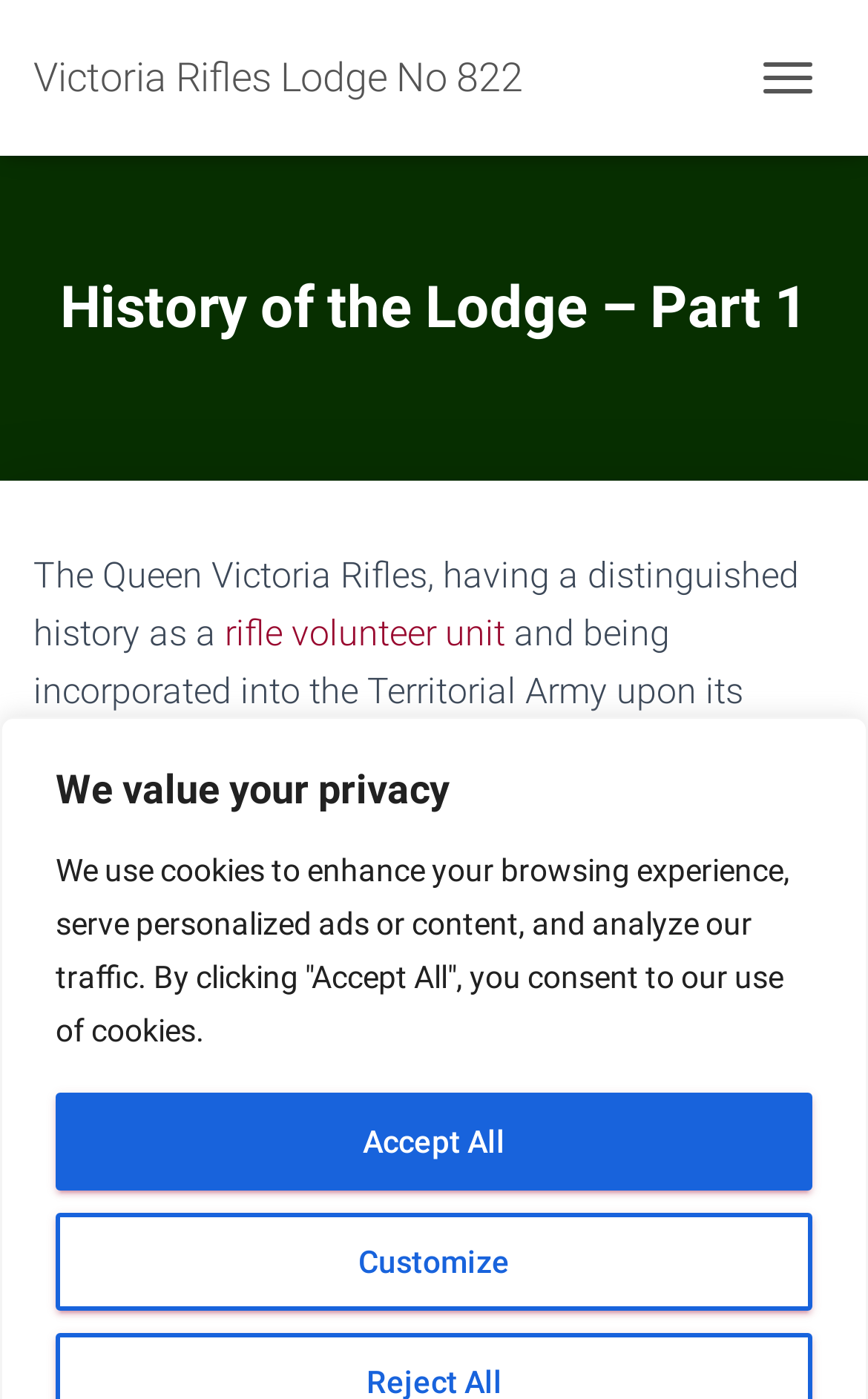Analyze the image and provide a detailed answer to the question: How many links are there in the first paragraph?

The first paragraph contains three links: 'rifle volunteer unit', 'Commanding Officers', and 'Regimental Officers'. These links can be found in the StaticText elements with the corresponding text.